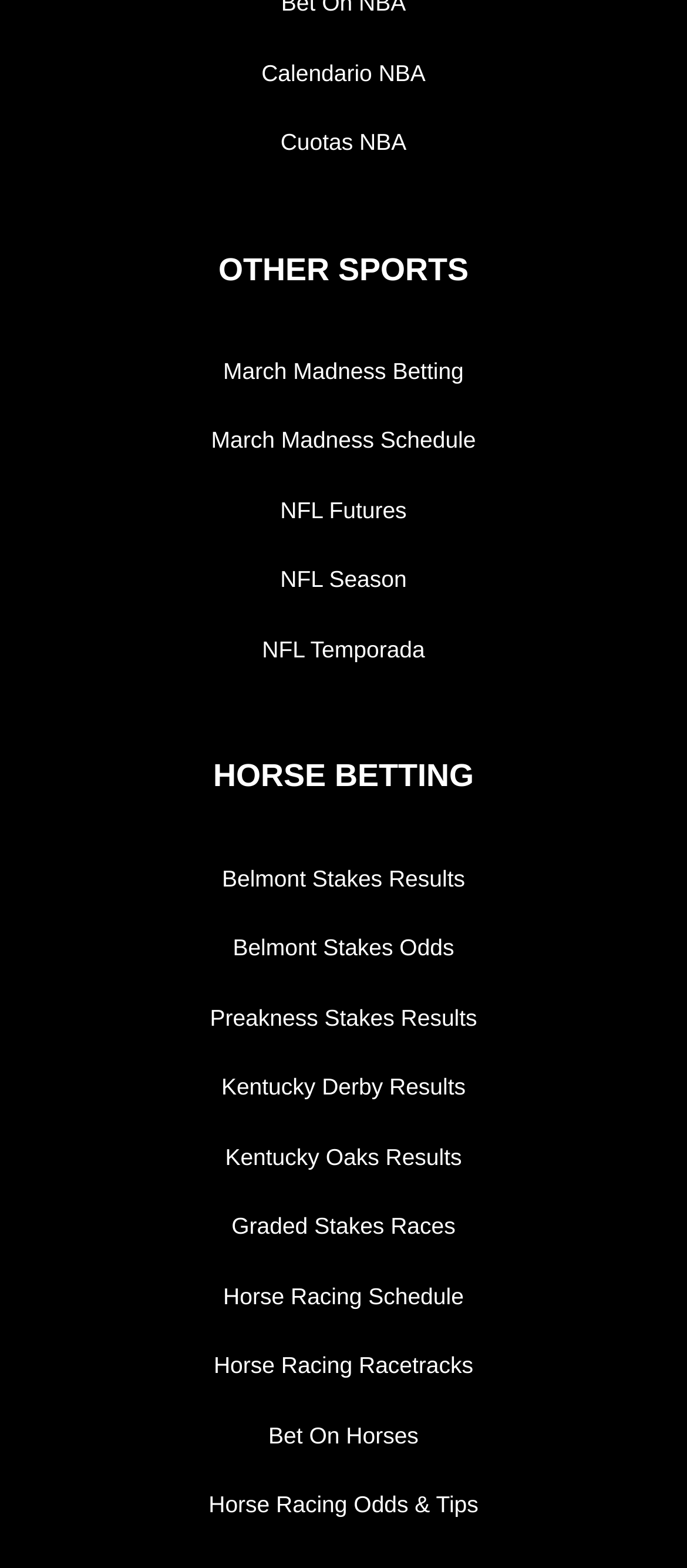What is the purpose of the 'Bet On Horses' link? From the image, respond with a single word or brief phrase.

To place bets on horses